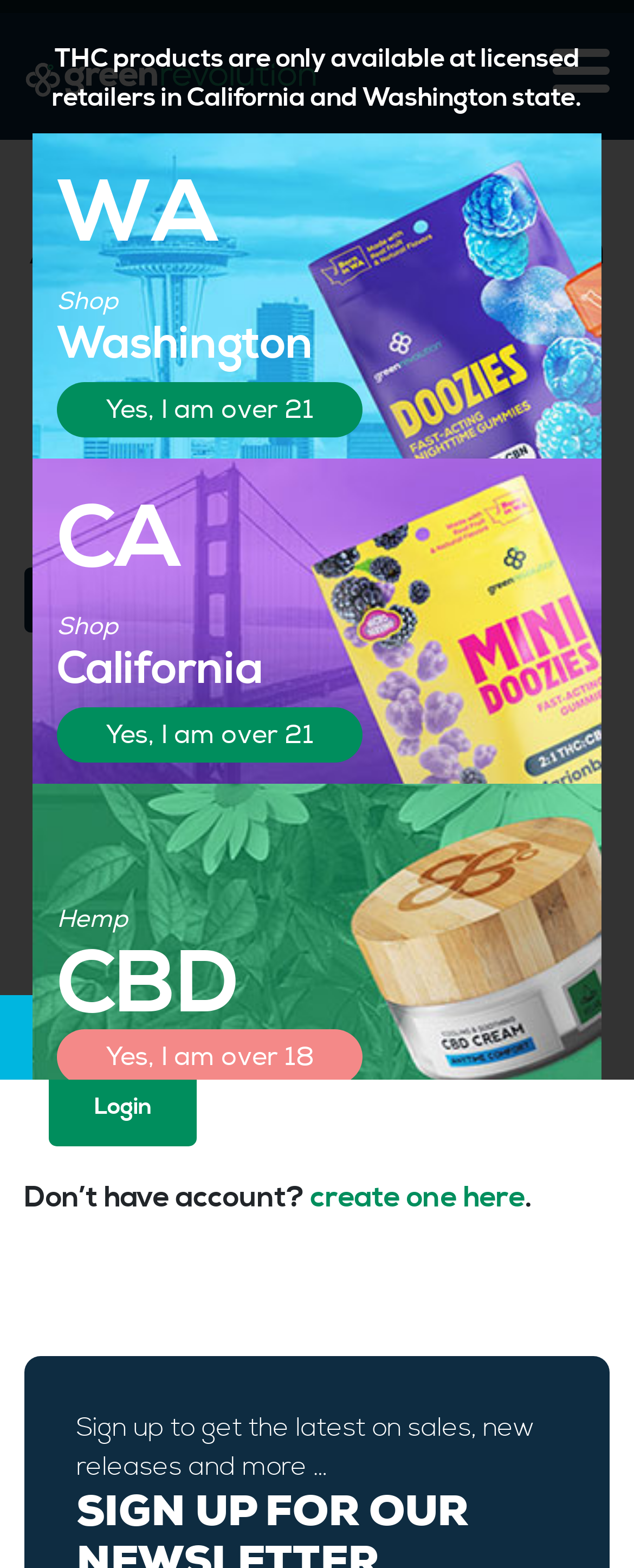Specify the bounding box coordinates of the region I need to click to perform the following instruction: "Click the 'Login' button". The coordinates must be four float numbers in the range of 0 to 1, i.e., [left, top, right, bottom].

[0.077, 0.681, 0.31, 0.731]